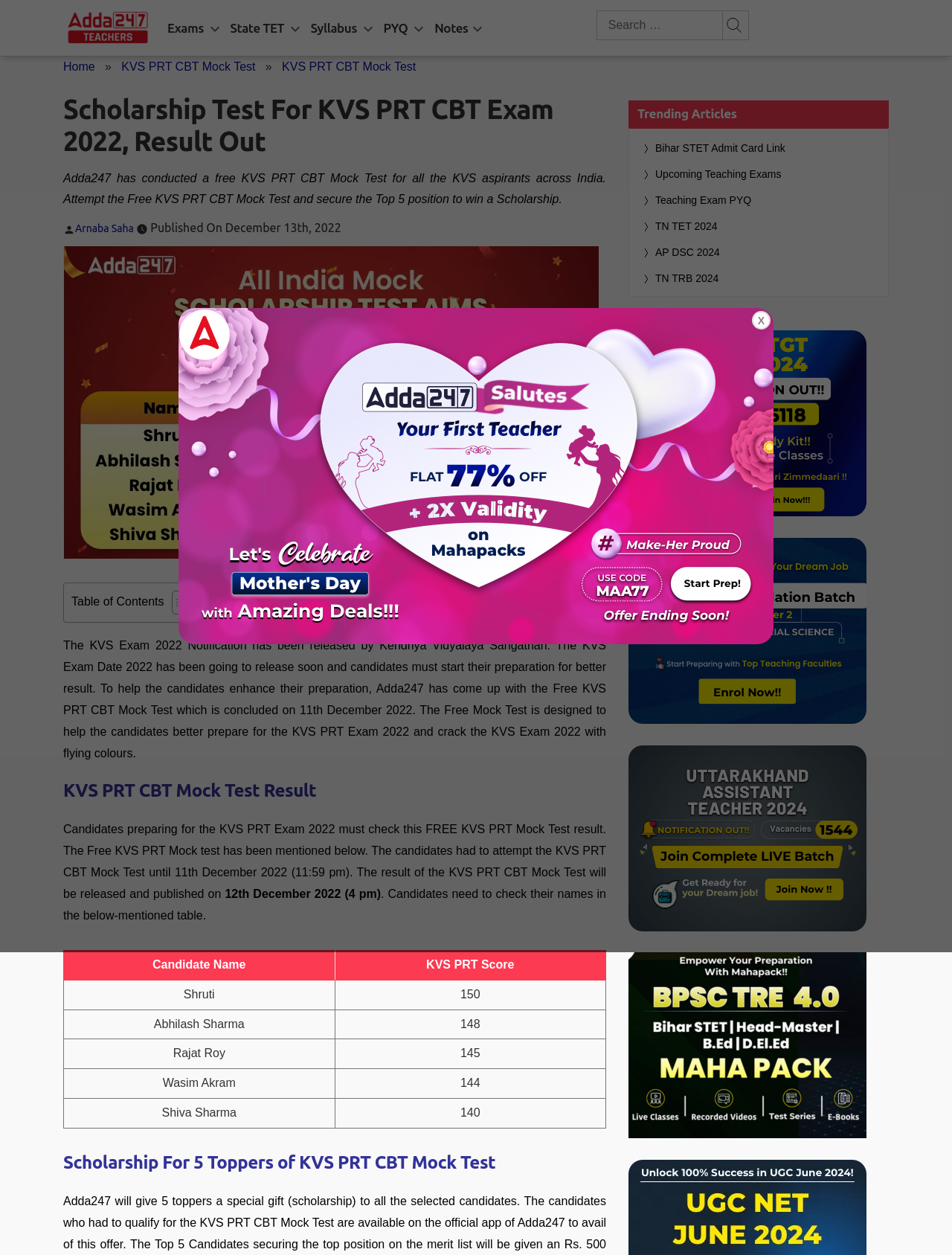Please identify the bounding box coordinates of the clickable element to fulfill the following instruction: "Read the trending article 'Bihar STET Admit Card Link'". The coordinates should be four float numbers between 0 and 1, i.e., [left, top, right, bottom].

[0.688, 0.111, 0.825, 0.125]